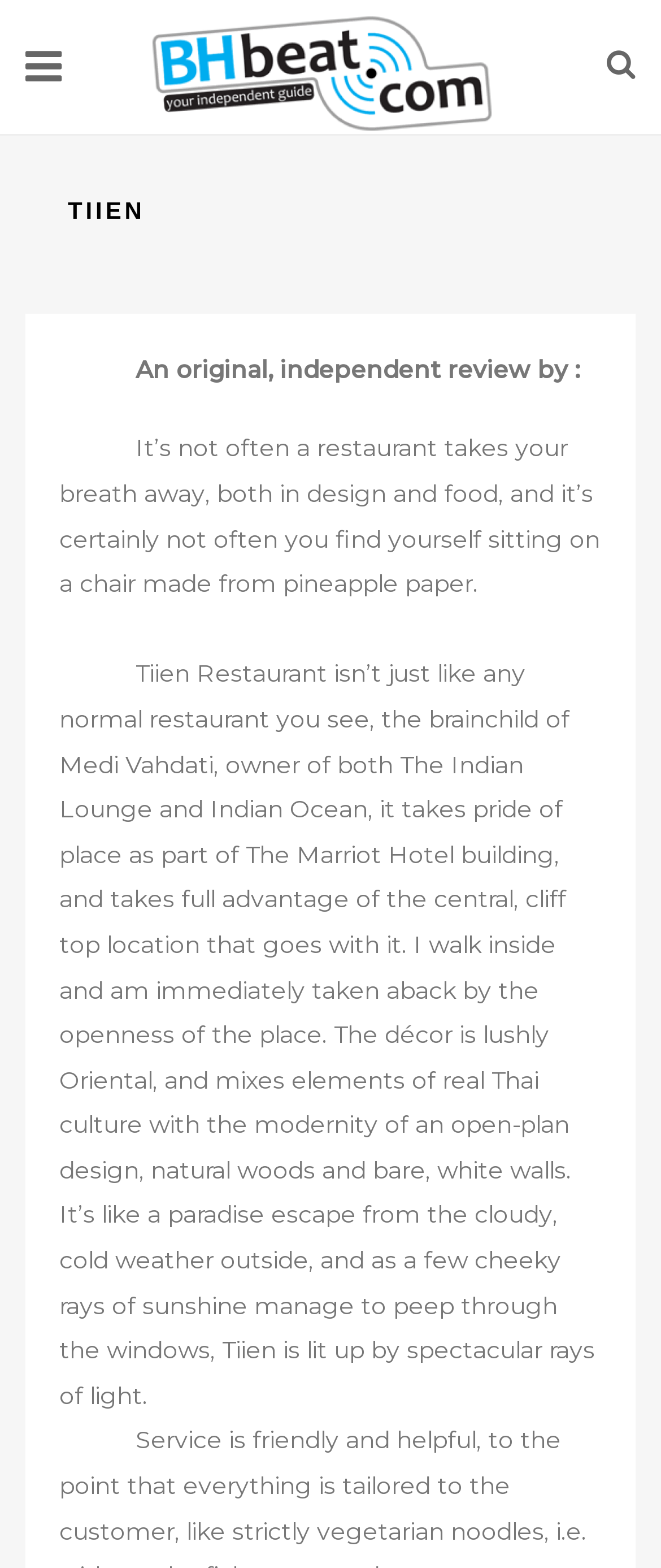From the given element description: "alt="BHbeat"", find the bounding box for the UI element. Provide the coordinates as four float numbers between 0 and 1, in the order [left, top, right, bottom].

[0.231, 0.001, 0.779, 0.088]